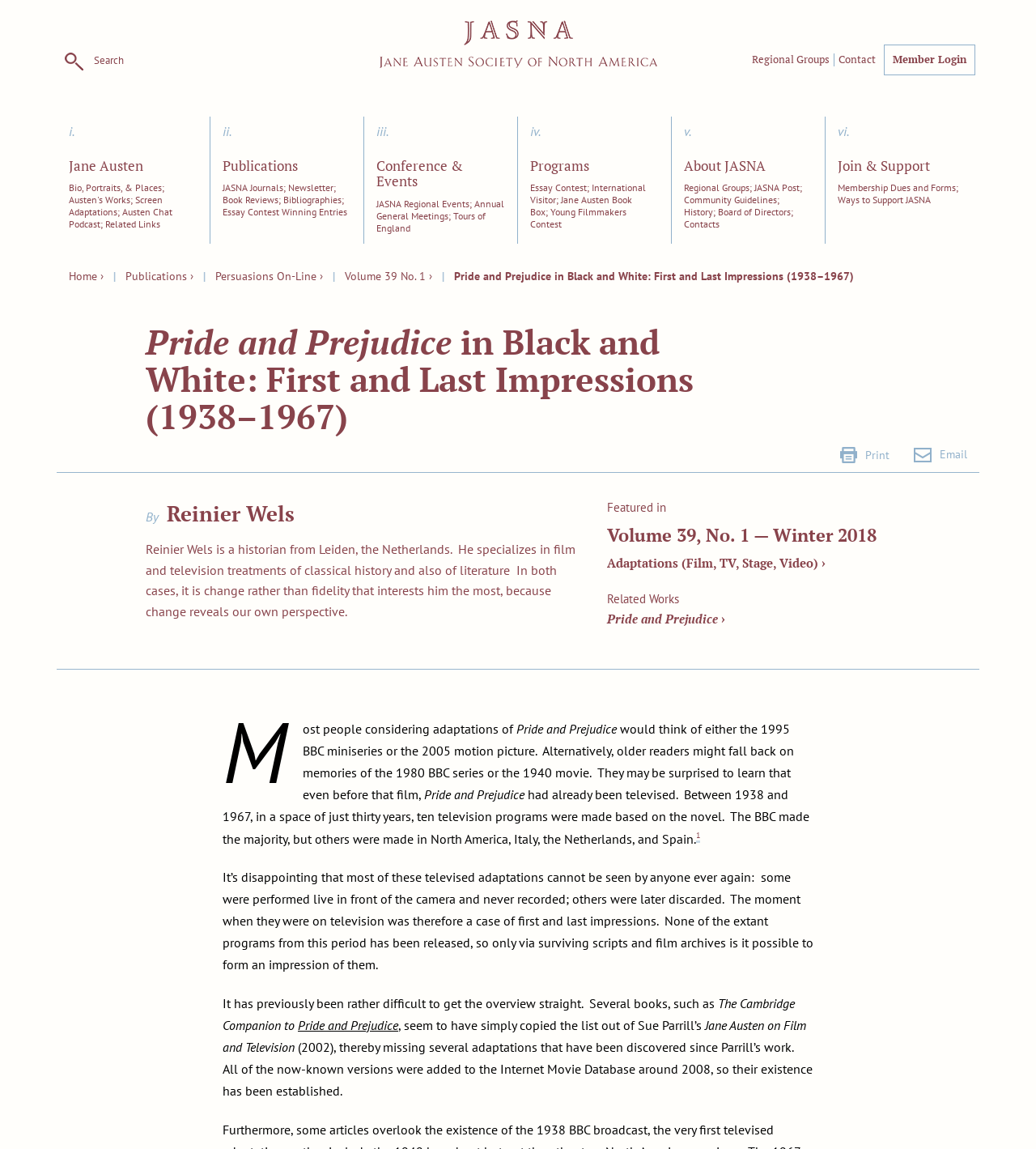Find and specify the bounding box coordinates that correspond to the clickable region for the instruction: "Search for something".

[0.055, 0.039, 0.127, 0.068]